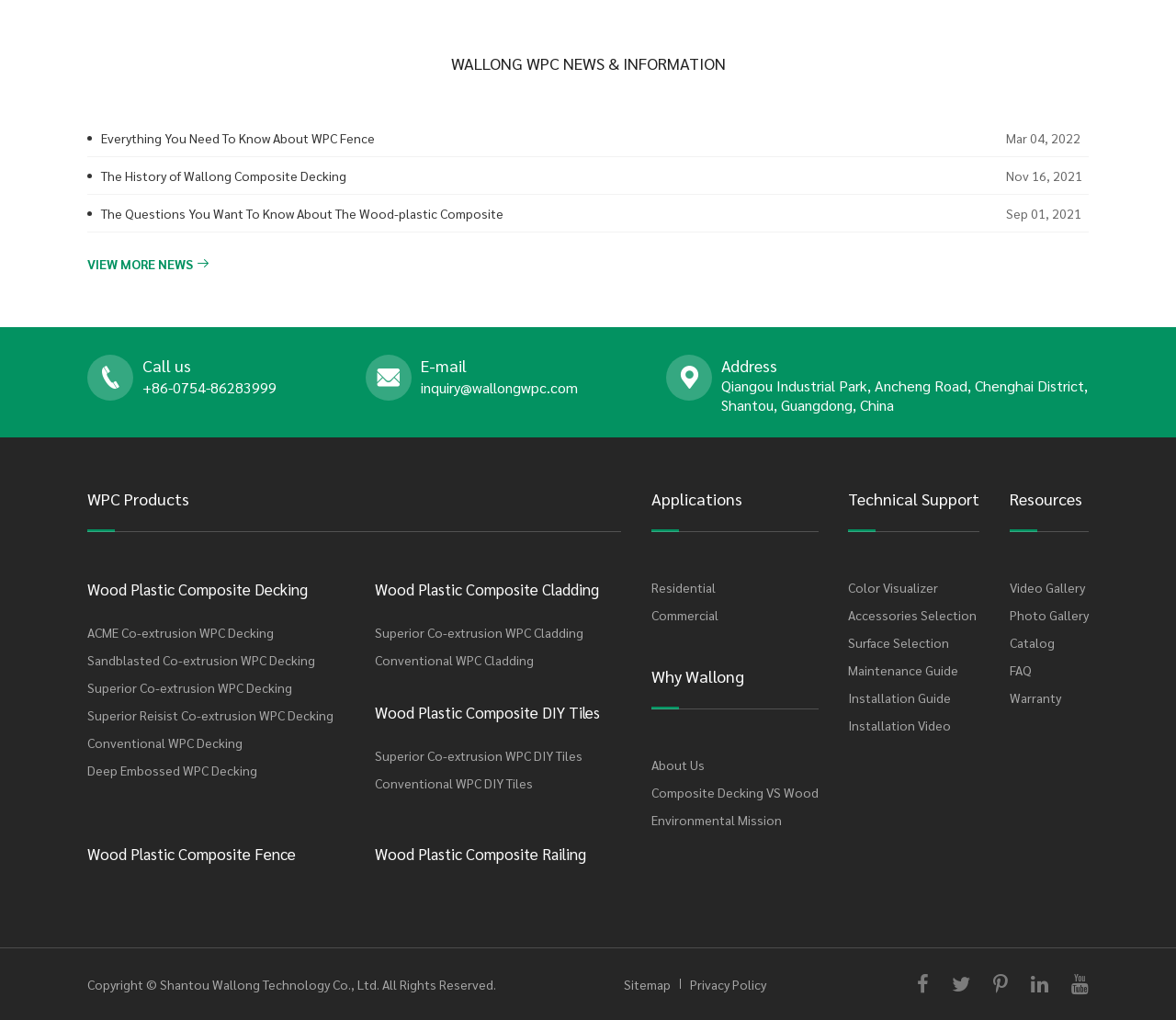Using the description: "Conventional WPC Decking", determine the UI element's bounding box coordinates. Ensure the coordinates are in the format of four float numbers between 0 and 1, i.e., [left, top, right, bottom].

[0.074, 0.714, 0.284, 0.741]